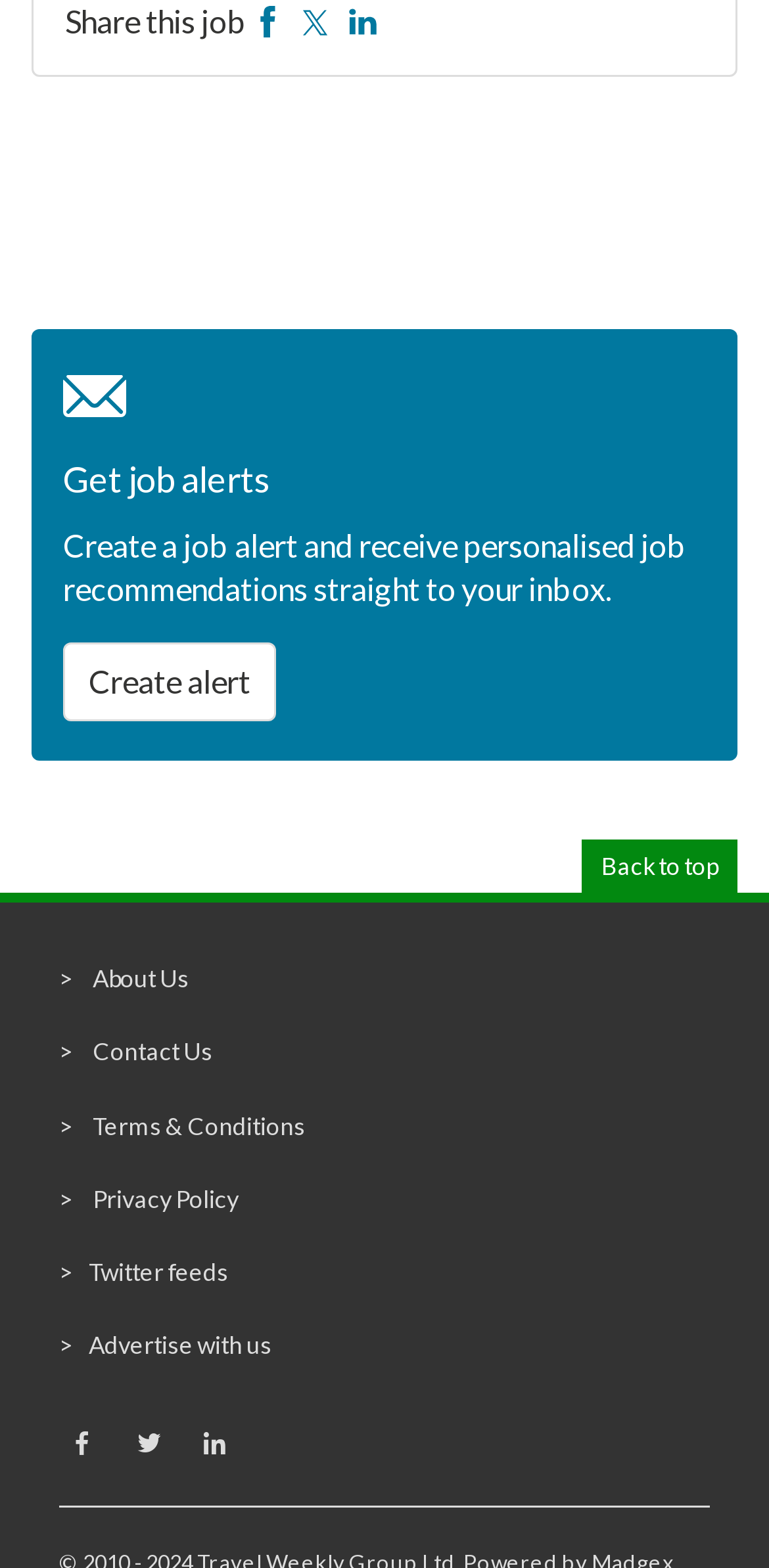Can you specify the bounding box coordinates of the area that needs to be clicked to fulfill the following instruction: "Click on the link 'Community'"?

None